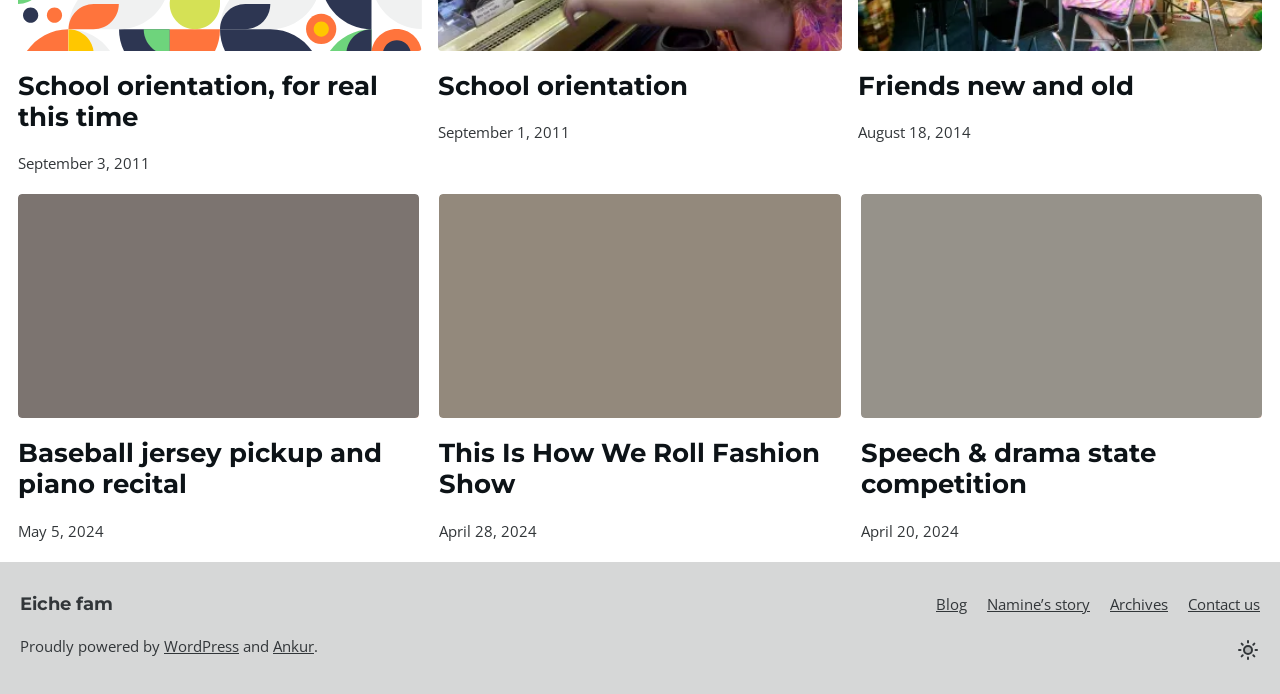Please identify the bounding box coordinates of the clickable area that will fulfill the following instruction: "Switch to light theme". The coordinates should be in the format of four float numbers between 0 and 1, i.e., [left, top, right, bottom].

[0.966, 0.919, 0.984, 0.954]